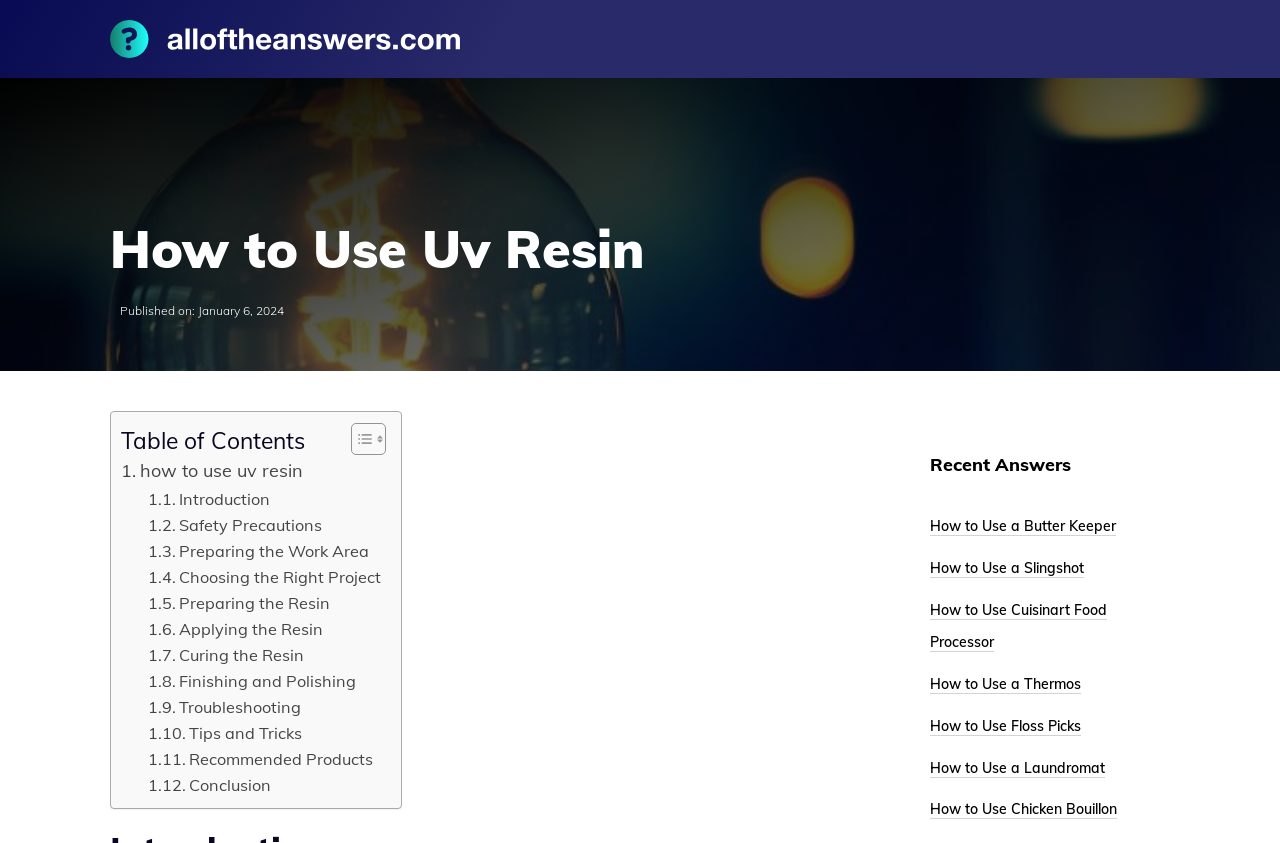Determine the bounding box for the UI element as described: "How to Use a Laundromat". The coordinates should be represented as four float numbers between 0 and 1, formatted as [left, top, right, bottom].

[0.727, 0.9, 0.863, 0.922]